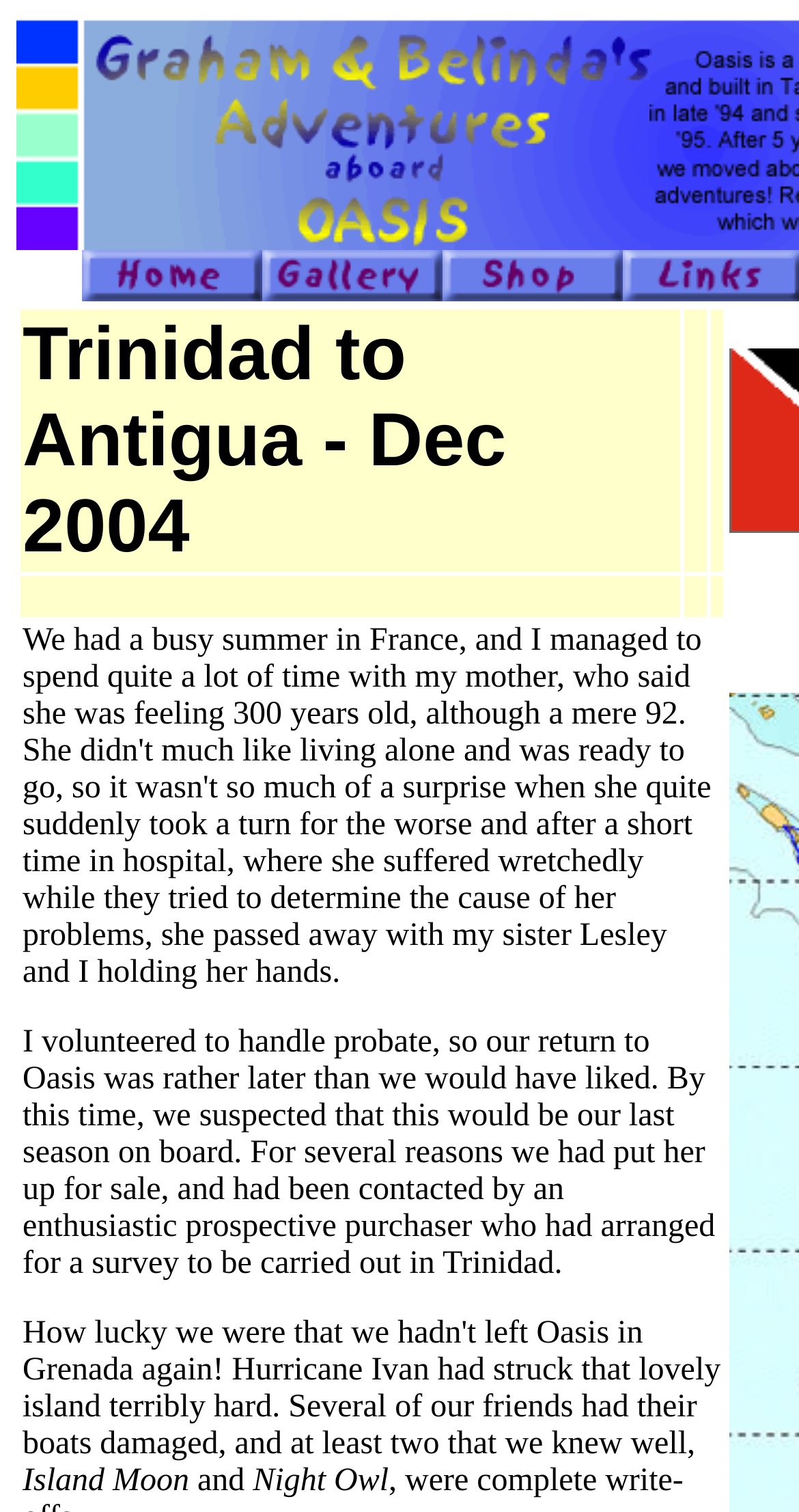Please answer the following question using a single word or phrase: 
How many grid cells are there?

8